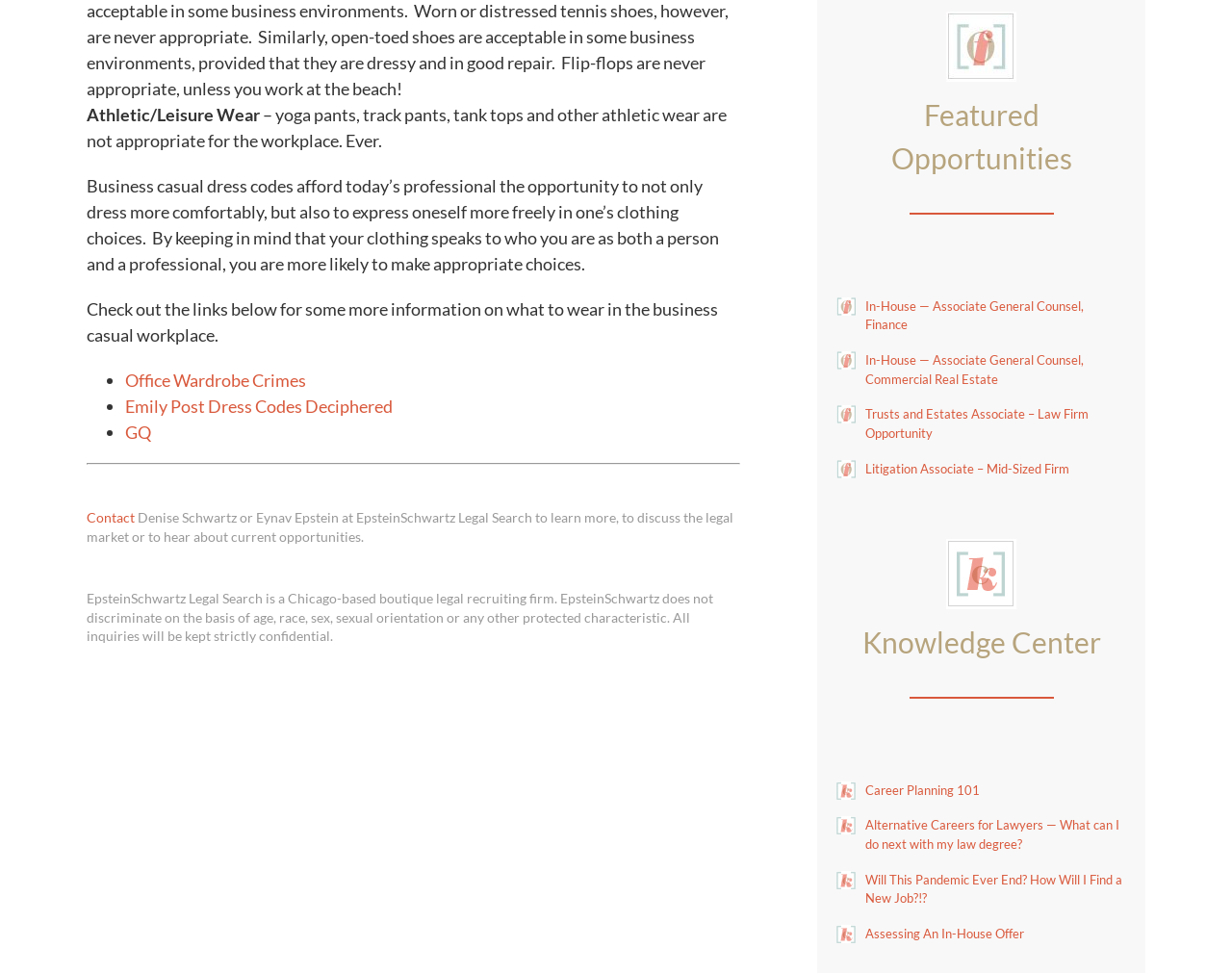Provide a brief response using a word or short phrase to this question:
What type of firm is EpsteinSchwartz Legal Search?

Boutique legal recruiting firm